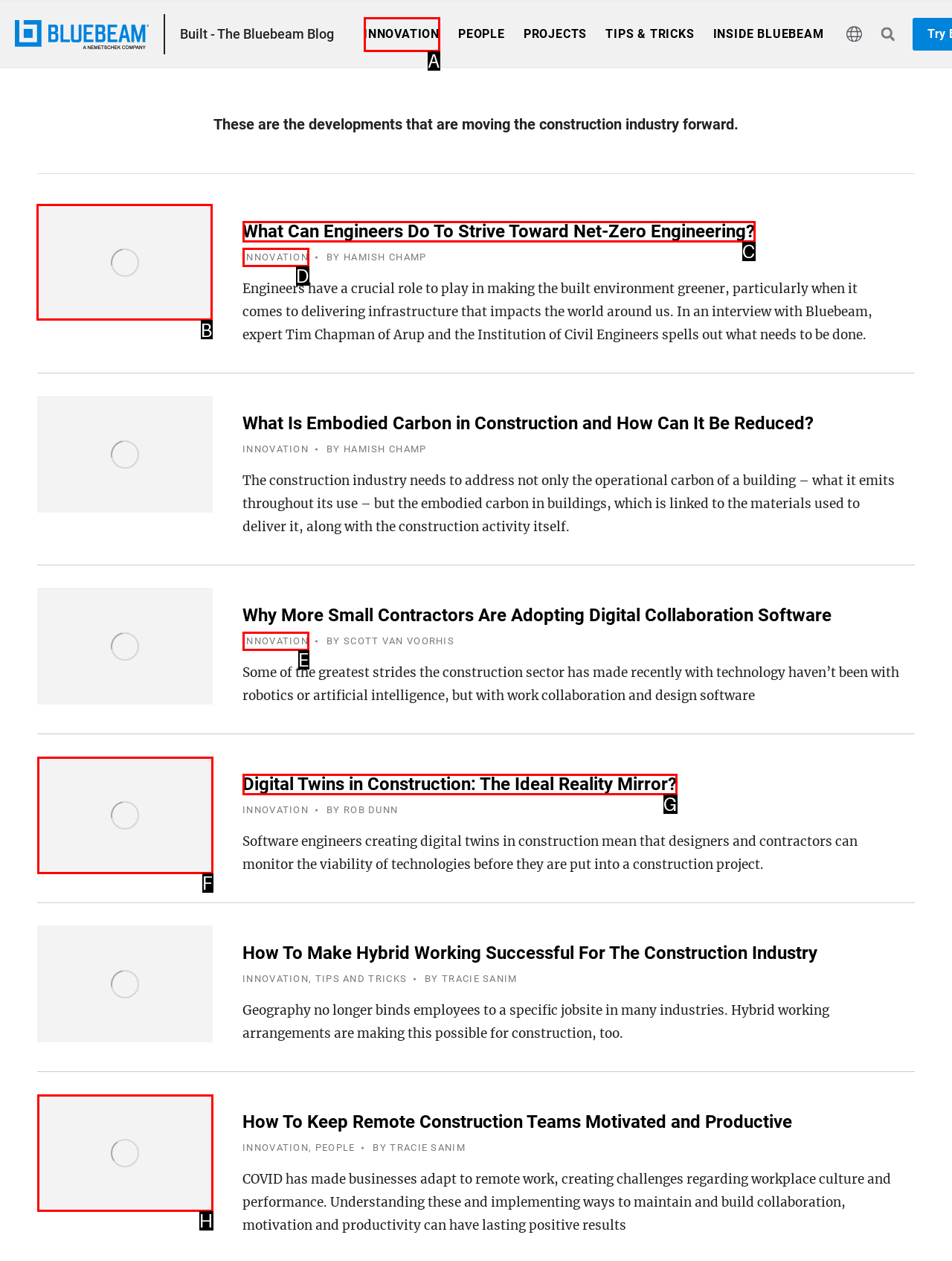Determine which HTML element to click on in order to complete the action: Sign In.
Reply with the letter of the selected option.

None